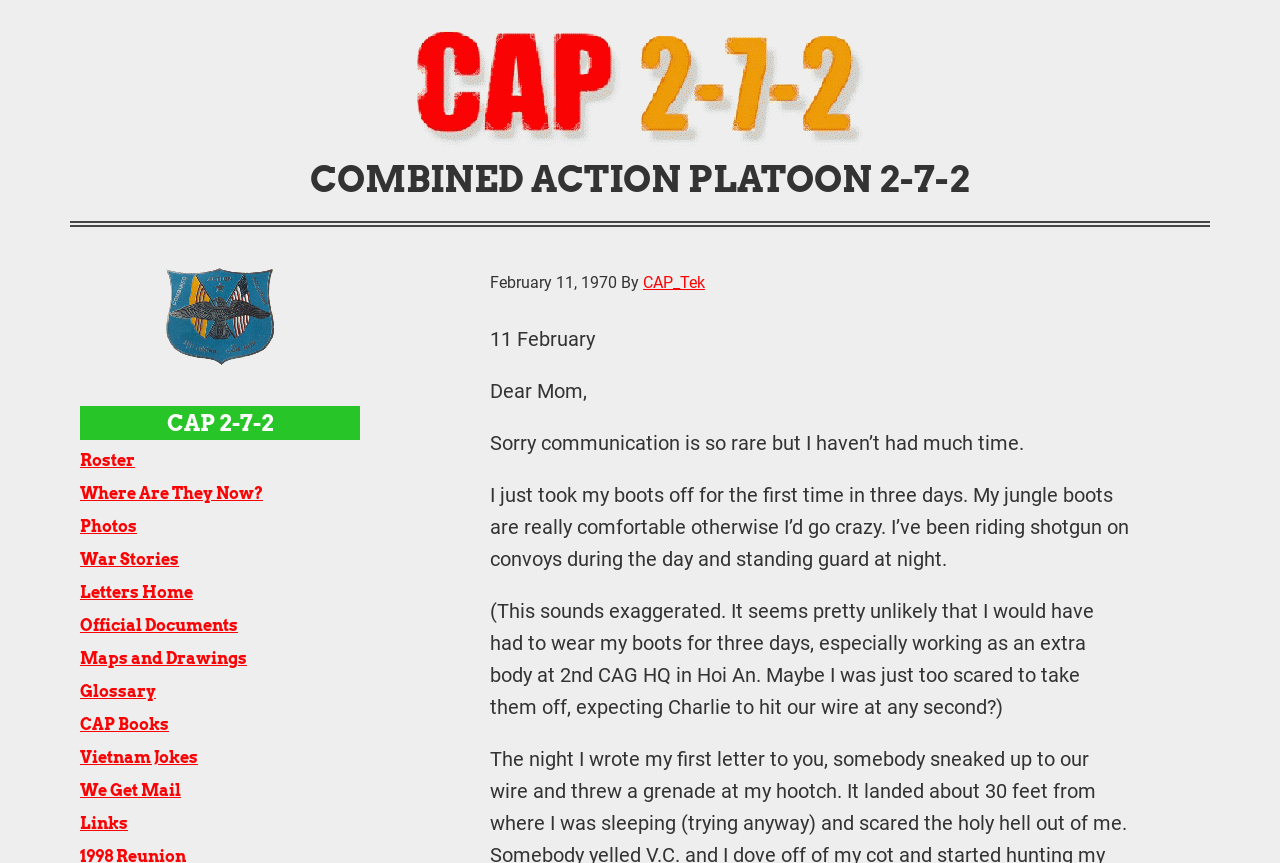Please identify the bounding box coordinates of the clickable area that will fulfill the following instruction: "View the 'Letters Home' page". The coordinates should be in the format of four float numbers between 0 and 1, i.e., [left, top, right, bottom].

[0.062, 0.669, 0.281, 0.706]